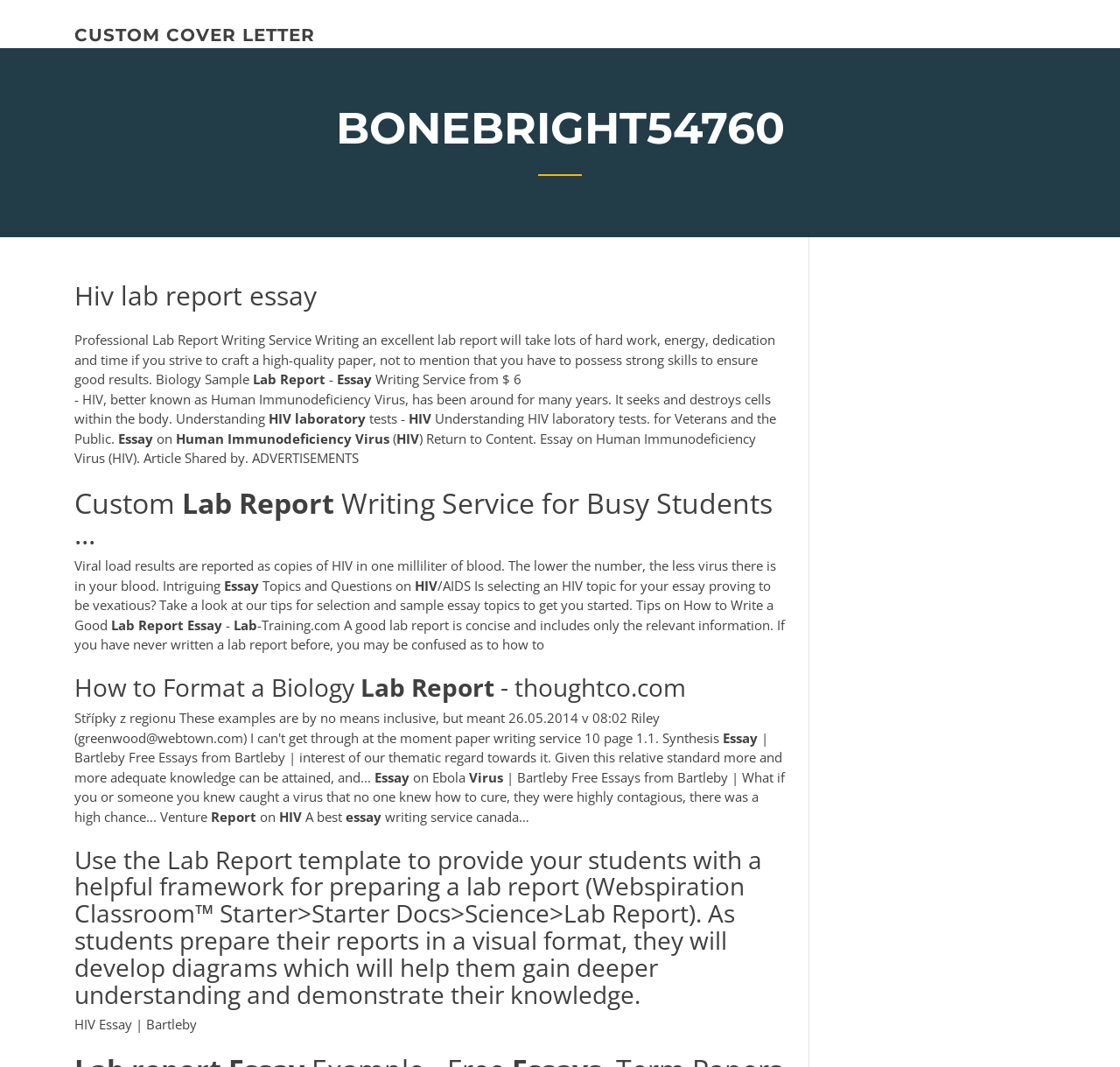What is the topic of the lab report?
Analyze the image and provide a thorough answer to the question.

The topic of the lab report can be determined by reading the headings and static text elements on the webpage. The heading 'Hiv lab report essay' and the static text 'HIV Essay | Bartleby' suggest that the topic of the lab report is HIV.